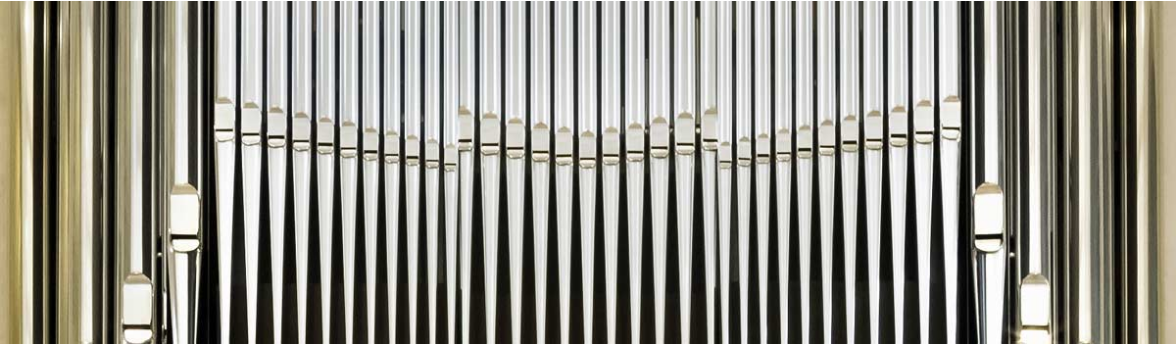Describe all the important aspects and details of the image.

This captivating image showcases the stunning external appearance of the cathedral organs, highlighting the intricate arrangement of pipes that contribute to their majestic sound. The gleaming surfaces, meticulously polished, reflect the light beautifully, emphasizing the careful craftsmanship involved in their design. Both the main organ and choir organ, housed within the cathedral, represent a harmonious blend of musical function and artistic aesthetics, embodying the architectural elegance of their surroundings. The design, originally conceived by Prof. Johannes Schilling, demonstrates a thoughtful integration of the organs into the cathedral’s overall decor, providing a visual and auditory focal point for visitors and worshippers alike.